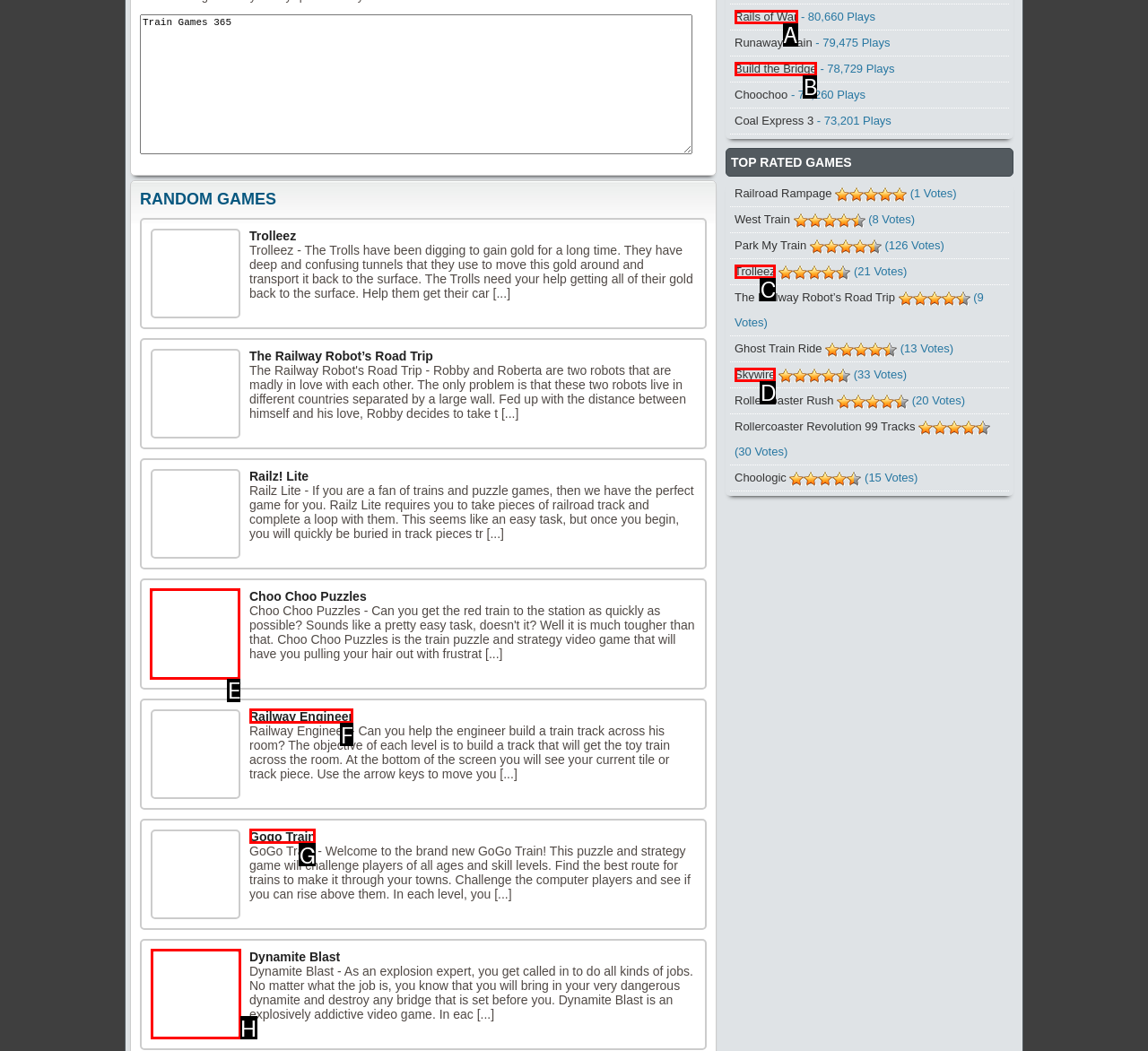Point out which HTML element you should click to fulfill the task: play Choo Choo Puzzles game.
Provide the option's letter from the given choices.

E